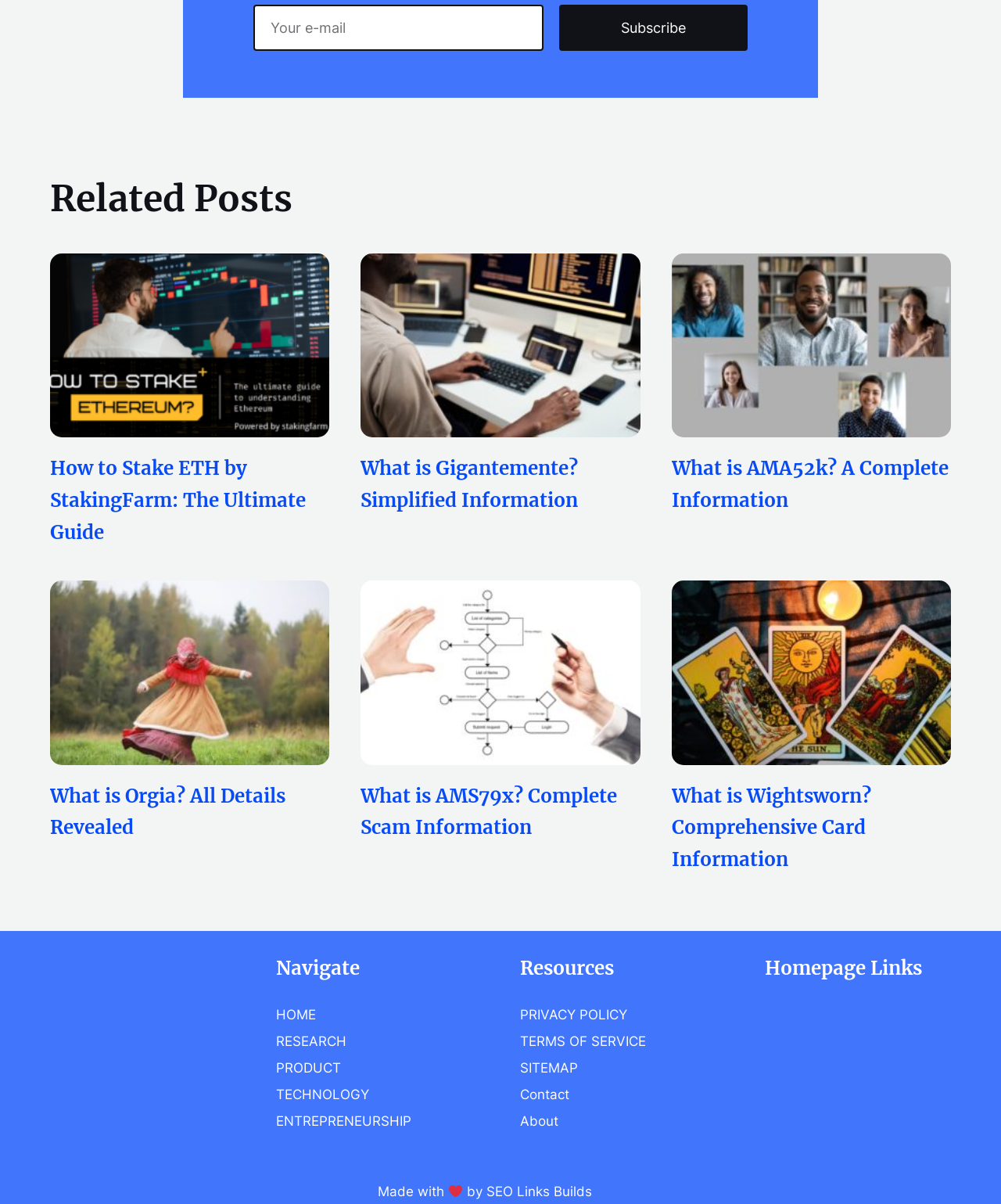Extract the bounding box coordinates of the UI element described by: "parent_node: MySheen title="Top"". The coordinates should include four float numbers ranging from 0 to 1, e.g., [left, top, right, bottom].

None